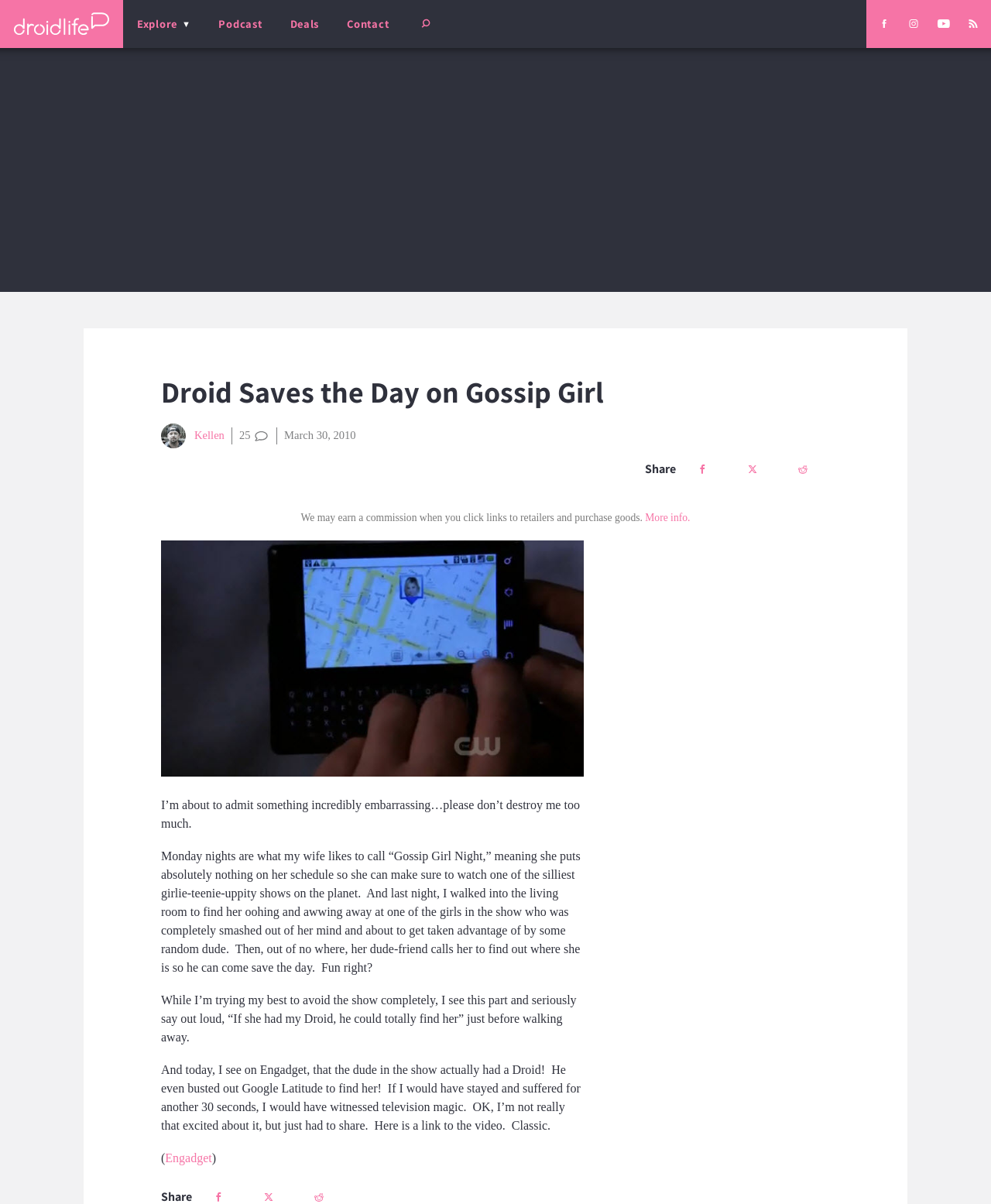Create a full and detailed caption for the entire webpage.

This webpage appears to be a blog post about a personal experience related to the TV show "Gossip Girl" and the use of a Droid phone. At the top of the page, there are several links to social media platforms and an RSS feed, accompanied by small images. Below these links, there is a menu button and several navigation links, including "Podcast", "Deals", and "Contact".

The main content of the page is a blog post with a heading "Droid Saves the Day on Gossip Girl". The post is written by "Kellen" and has a timestamp of "March 30, 2010". The text describes the author's experience of walking into the living room while their wife is watching "Gossip Girl" and making a comment about how a character in the show could be helped by having a Droid phone. The author then shares a link to a video on Engadget that shows a scene from the show where a character uses a Droid to find someone.

The blog post is accompanied by several social media links and a "Share" button. There is also a disclaimer at the bottom of the page stating that the website may earn a commission when users click on links to retailers and purchase goods.